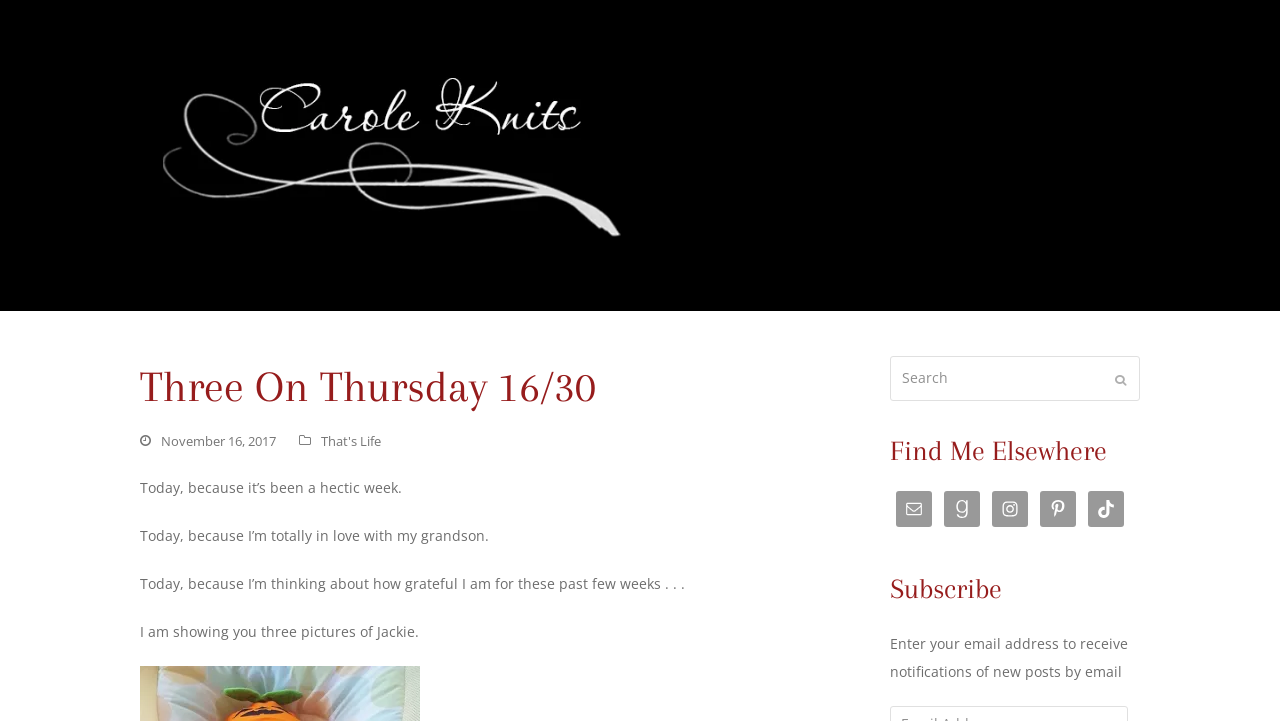What is the date of the blog post?
Answer the question with a single word or phrase by looking at the picture.

November 16, 2017